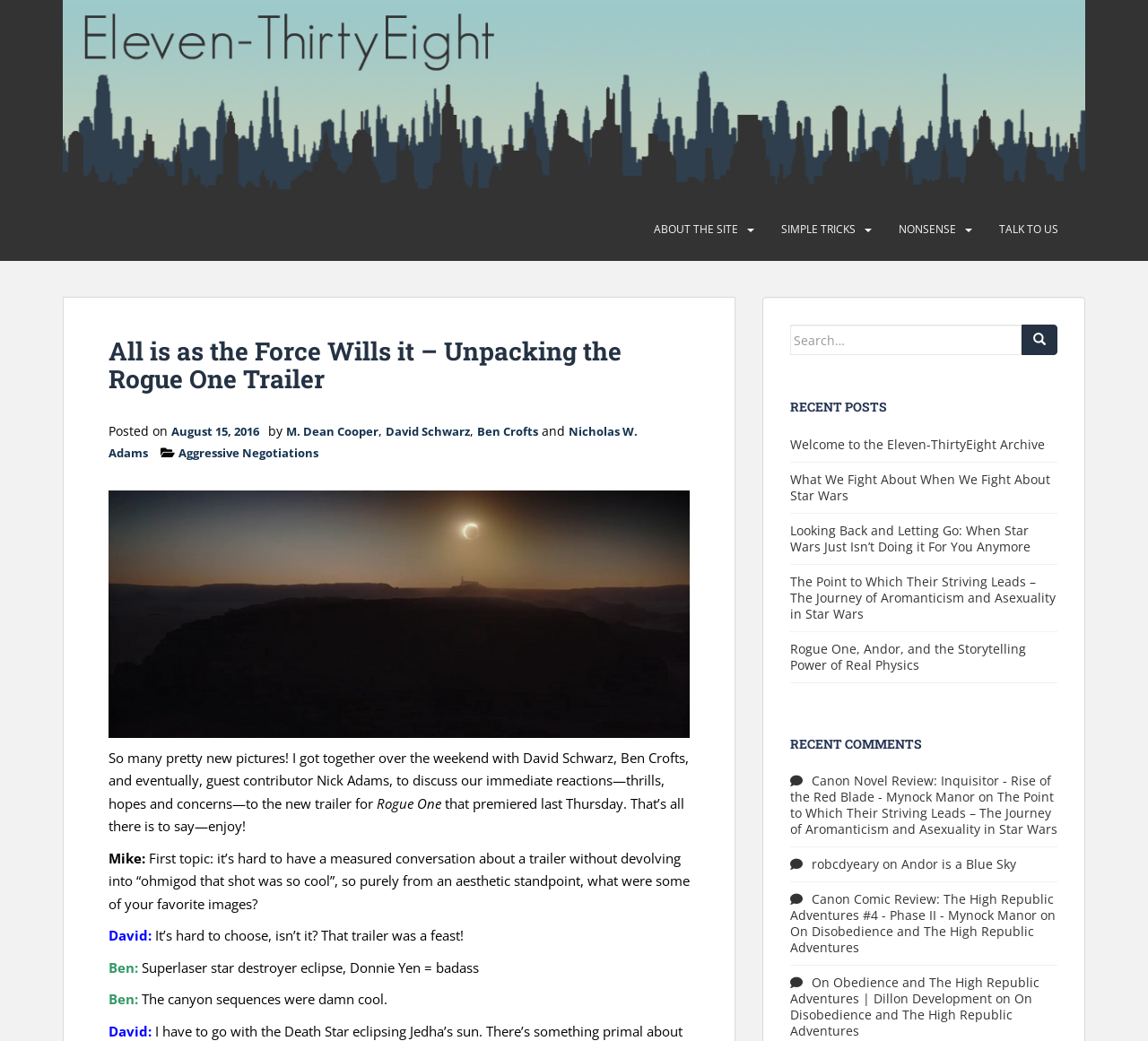Create an elaborate caption for the webpage.

This webpage is an article from Eleven-ThirtyEight, a website focused on Star Wars discussions. At the top, there is a header section with a logo image and a link to the website's name. Below the header, there are four navigation links: "ABOUT THE SITE", "SIMPLE TRICKS", "NONSENSE", and "TALK TO US".

The main content of the article is a discussion about the Rogue One trailer, featuring reactions and opinions from four contributors: M. Dean Cooper, David Schwarz, Ben Crofts, and Nicholas W. Adams. The article begins with a brief introduction, followed by a large image of the Death Star. The discussion is presented in a conversational format, with each contributor's comments separated by their names.

On the right side of the page, there is a search bar with a magnifying glass icon. Below the search bar, there are two sections: "RECENT POSTS" and "RECENT COMMENTS". The "RECENT POSTS" section lists five article links, while the "RECENT COMMENTS" section lists five comment links, each with the commenter's name and a link to the original article.

Overall, the webpage is a discussion forum focused on Star Wars, with a clean and organized layout, featuring a mix of text and images.